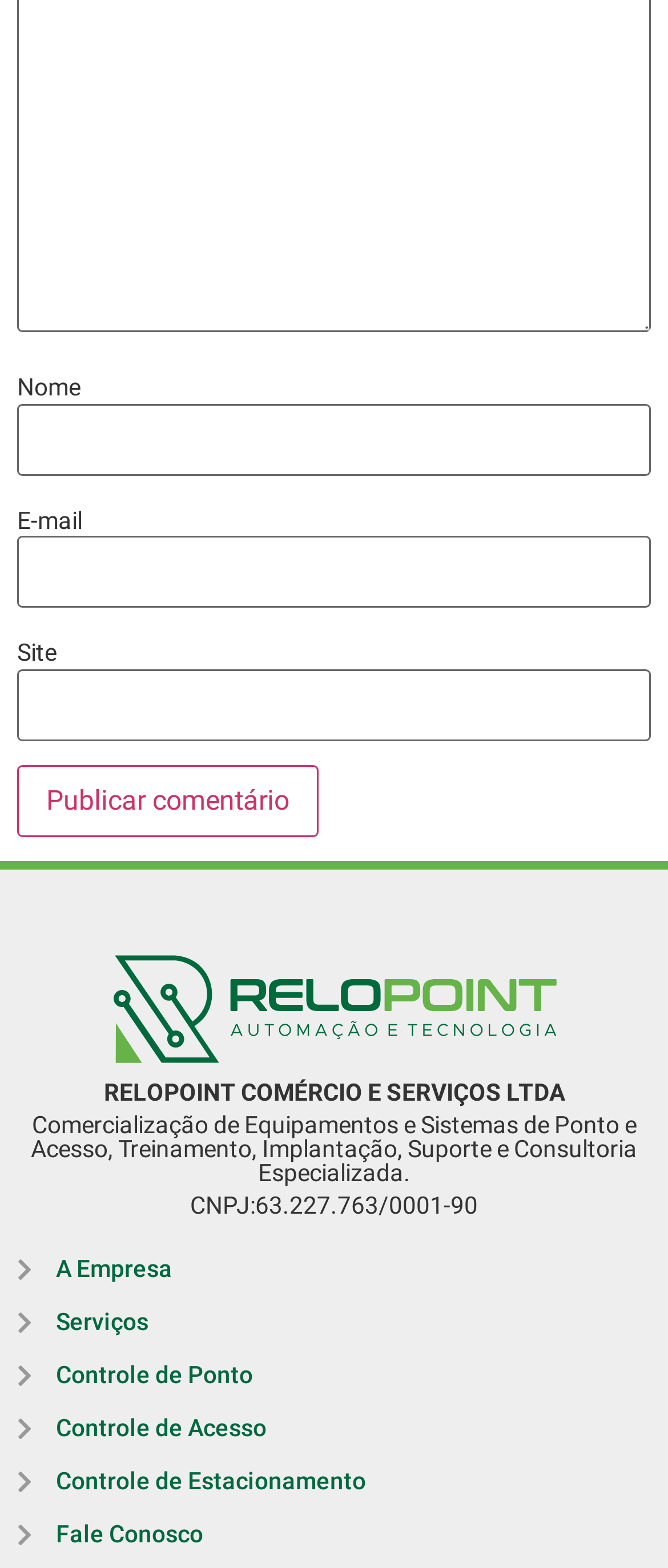Kindly determine the bounding box coordinates for the clickable area to achieve the given instruction: "Enter your email".

[0.026, 0.342, 0.974, 0.388]